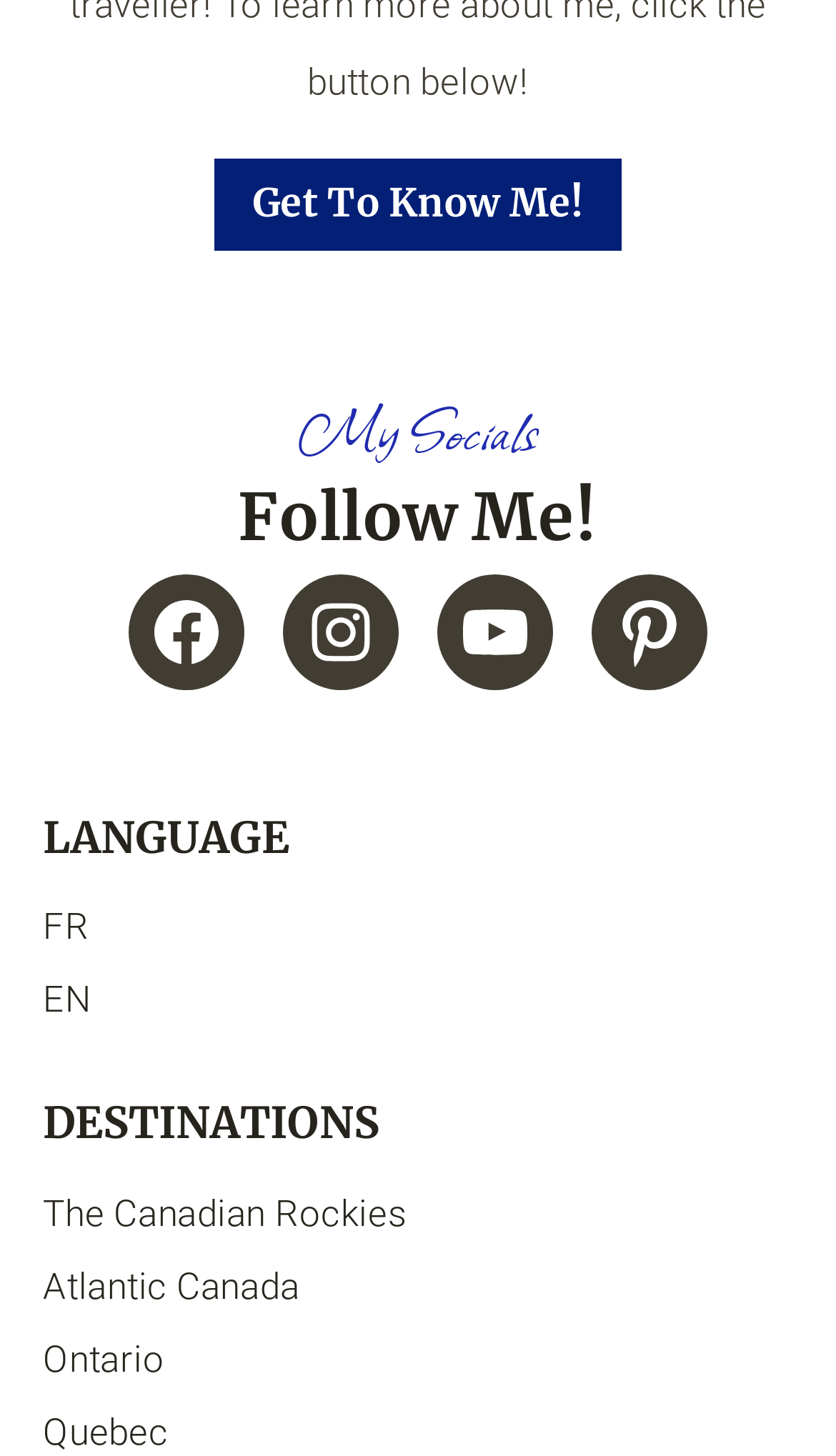Give a concise answer of one word or phrase to the question: 
How many social media platforms are listed?

4